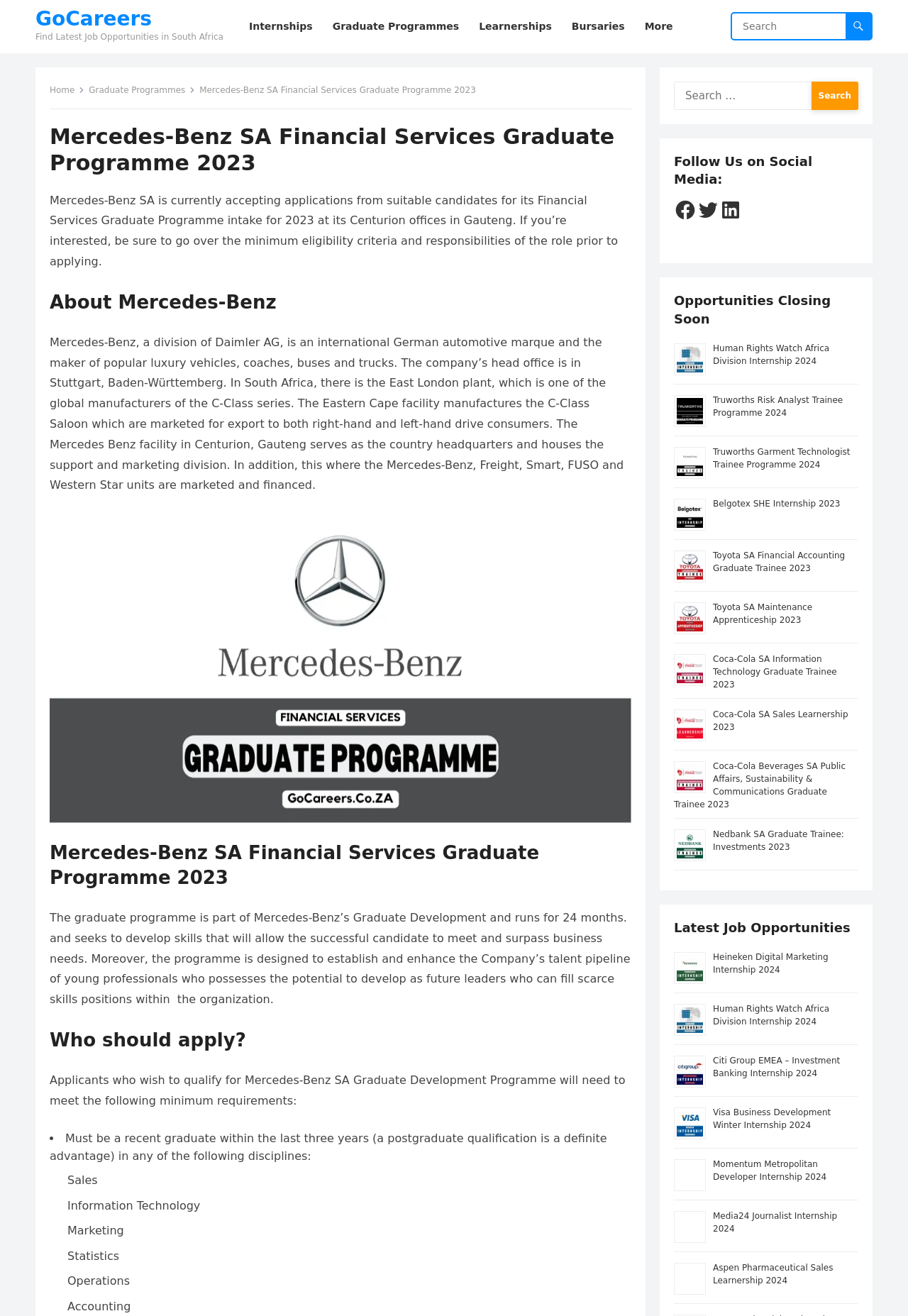Find the bounding box coordinates for the element that must be clicked to complete the instruction: "View Human Rights Watch Africa Division Internship 2024". The coordinates should be four float numbers between 0 and 1, indicated as [left, top, right, bottom].

[0.785, 0.261, 0.913, 0.278]